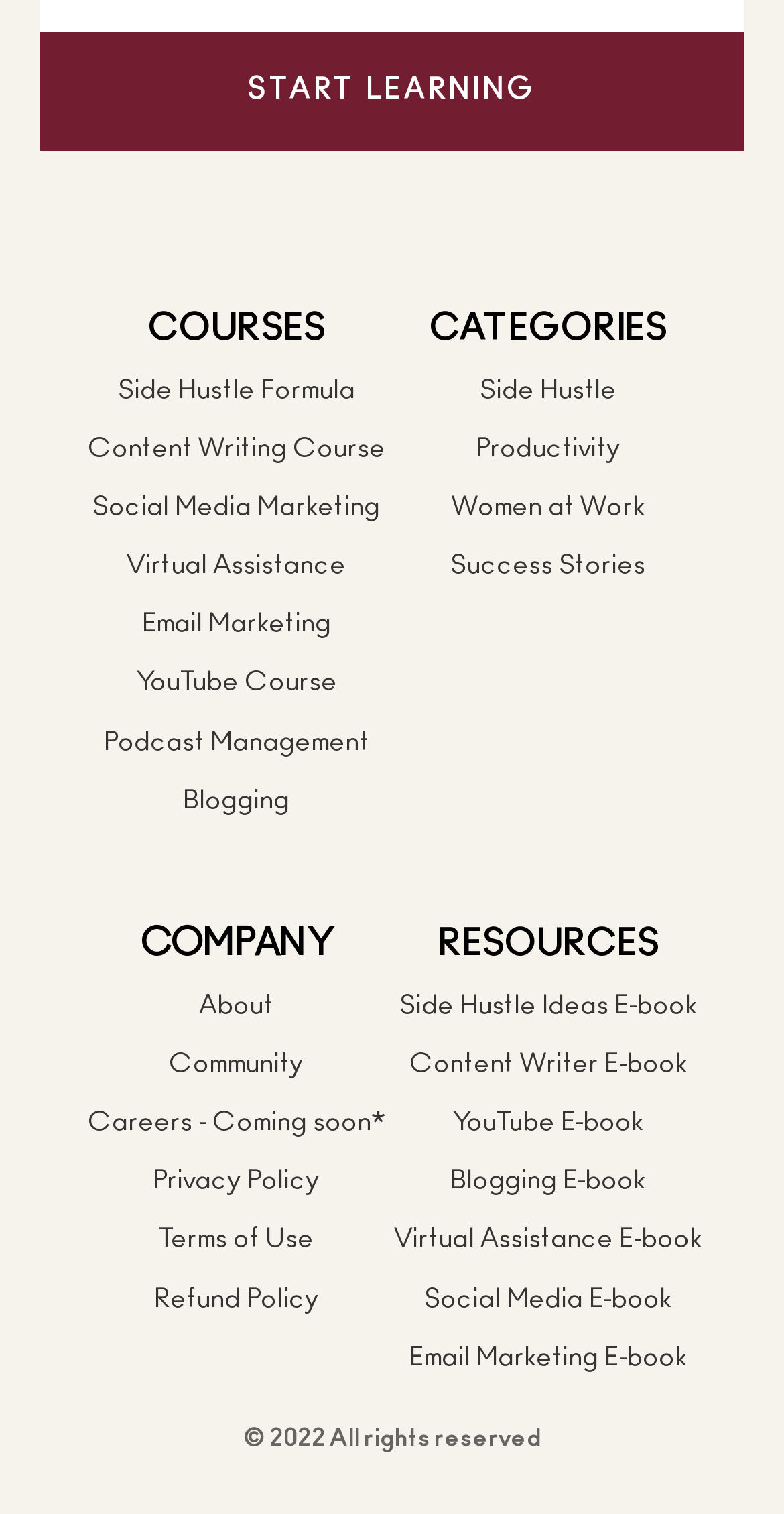Determine the bounding box coordinates of the element that should be clicked to execute the following command: "Click the 'START LEARNING' button".

[0.051, 0.021, 0.949, 0.099]